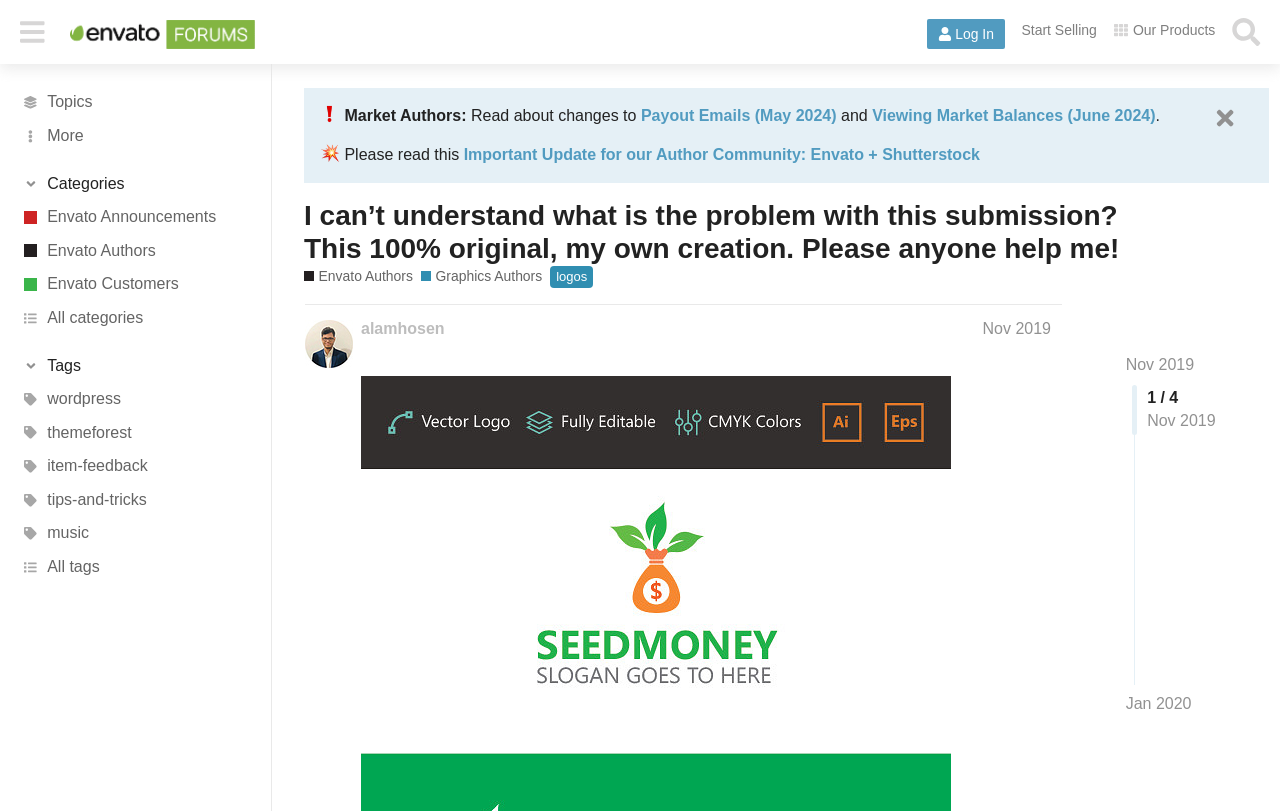Respond with a single word or phrase to the following question:
What is the name of the forum?

Envato Forums